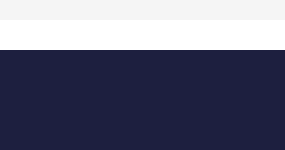What type of services are being offered?
From the details in the image, provide a complete and detailed answer to the question.

The image complements the textual information on the webpage, which emphasizes the extensive range of interior painting solutions available, including kitchen cabinets, living rooms, and complete interior walls, indicating that the services being offered are related to interior painting.